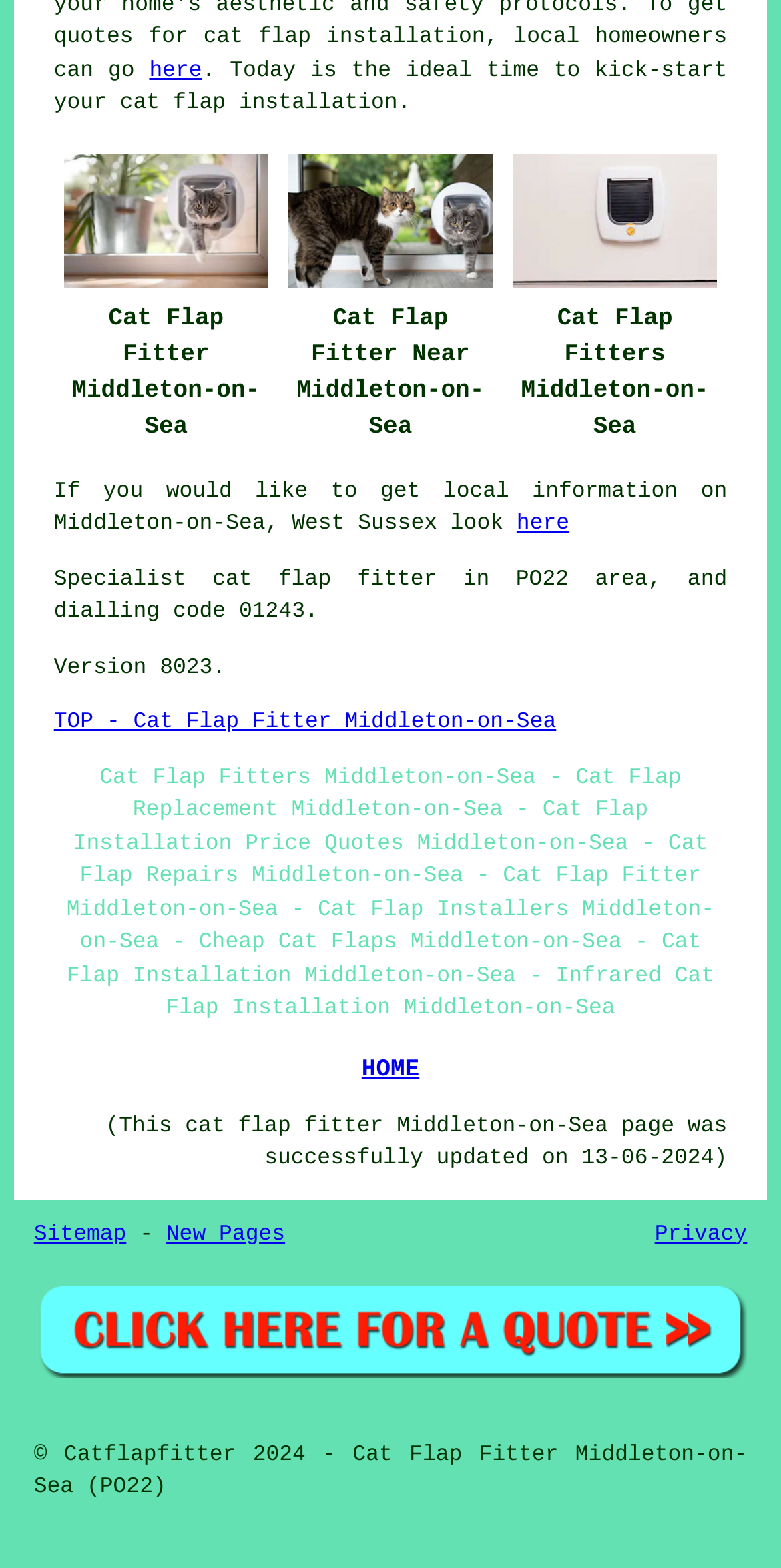Please give a short response to the question using one word or a phrase:
When was the webpage last updated?

13-06-2024